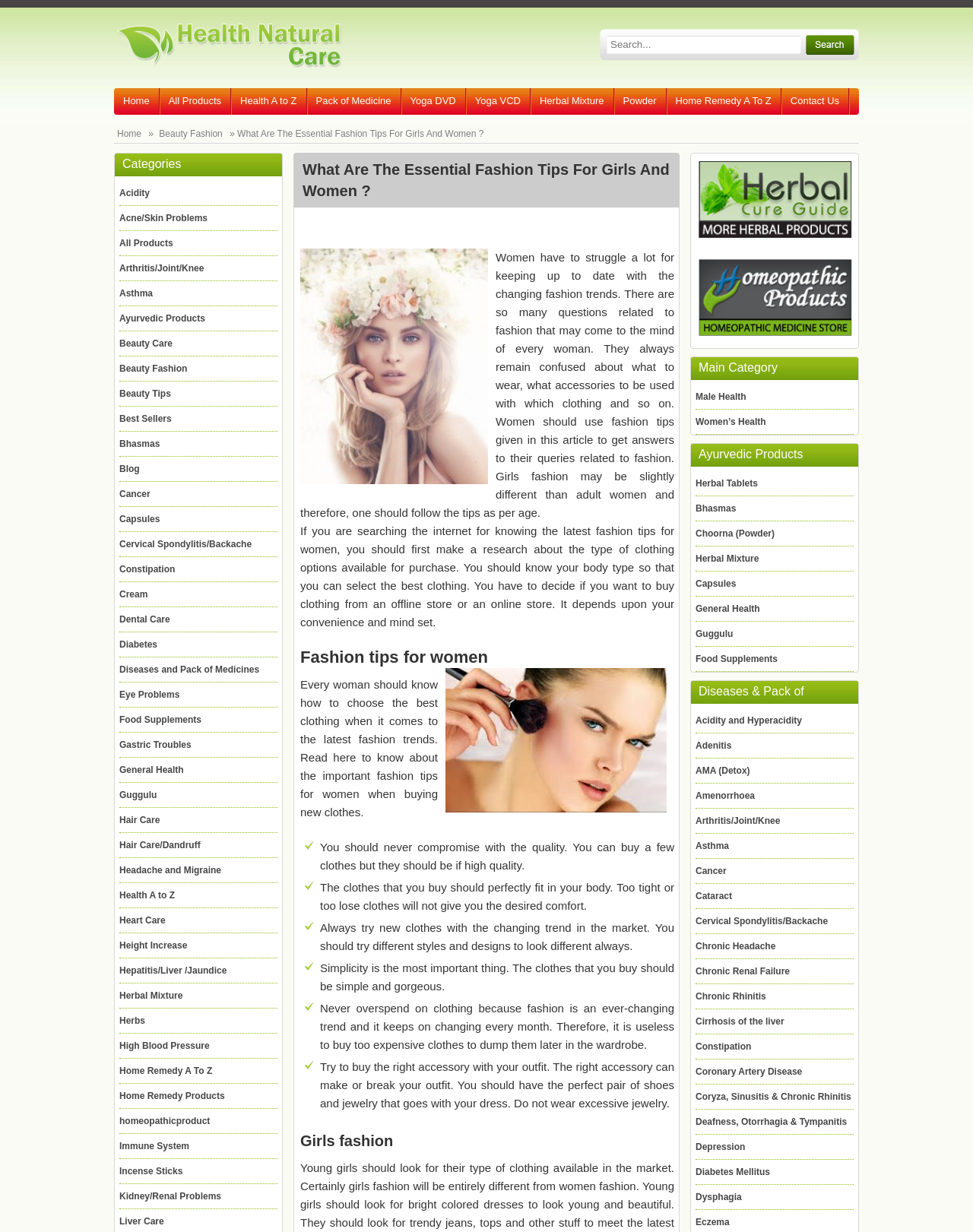Identify the bounding box coordinates of the element that should be clicked to fulfill this task: "Read about essential fashion tips for girls and women". The coordinates should be provided as four float numbers between 0 and 1, i.e., [left, top, right, bottom].

[0.302, 0.124, 0.698, 0.168]